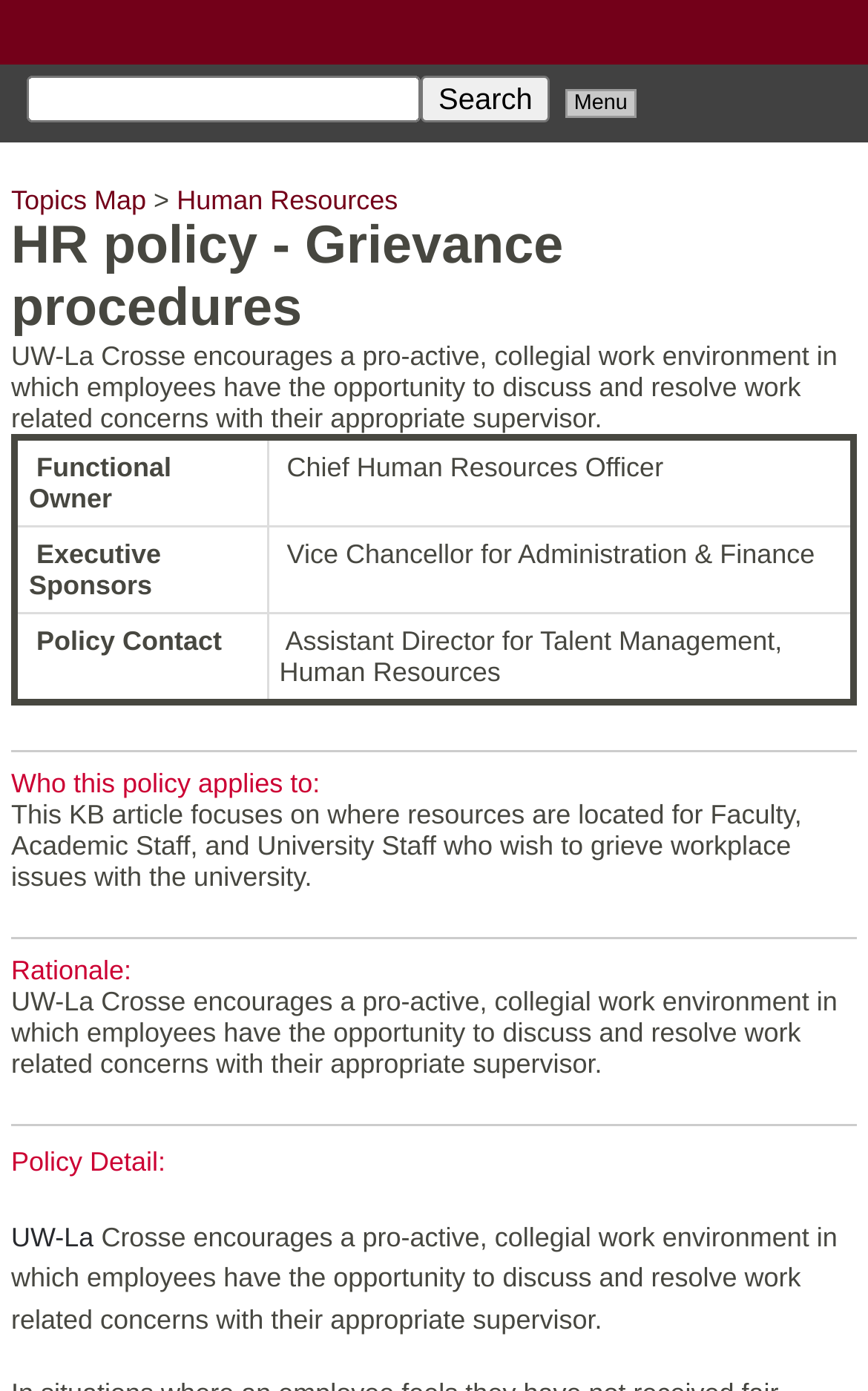Determine the bounding box for the described HTML element: "Menu". Ensure the coordinates are four float numbers between 0 and 1 in the format [left, top, right, bottom].

[0.651, 0.064, 0.733, 0.085]